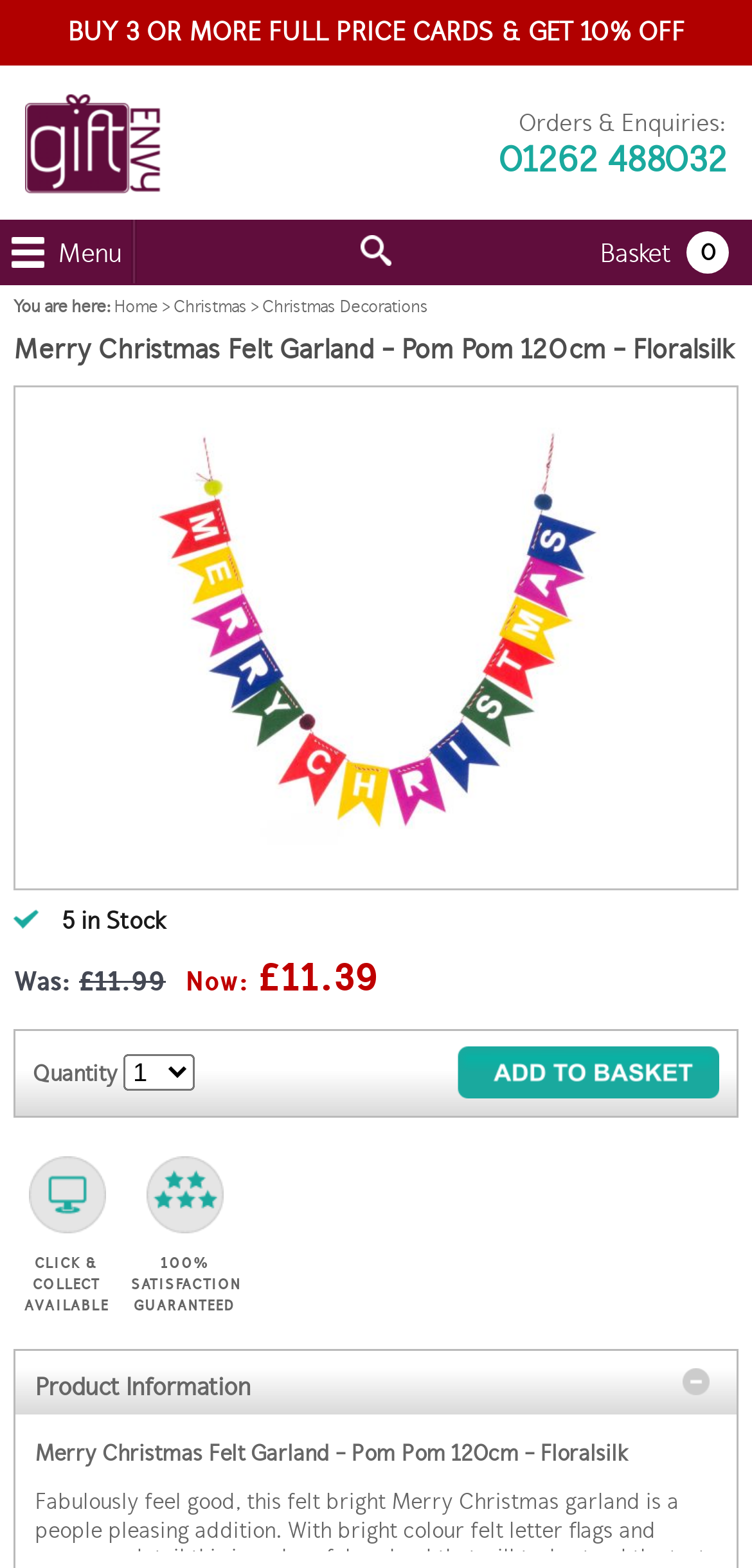Provide the bounding box coordinates in the format (top-left x, top-left y, bottom-right x, bottom-right y). All values are floating point numbers between 0 and 1. Determine the bounding box coordinate of the UI element described as: alt="gift envy"

[0.033, 0.06, 0.218, 0.124]